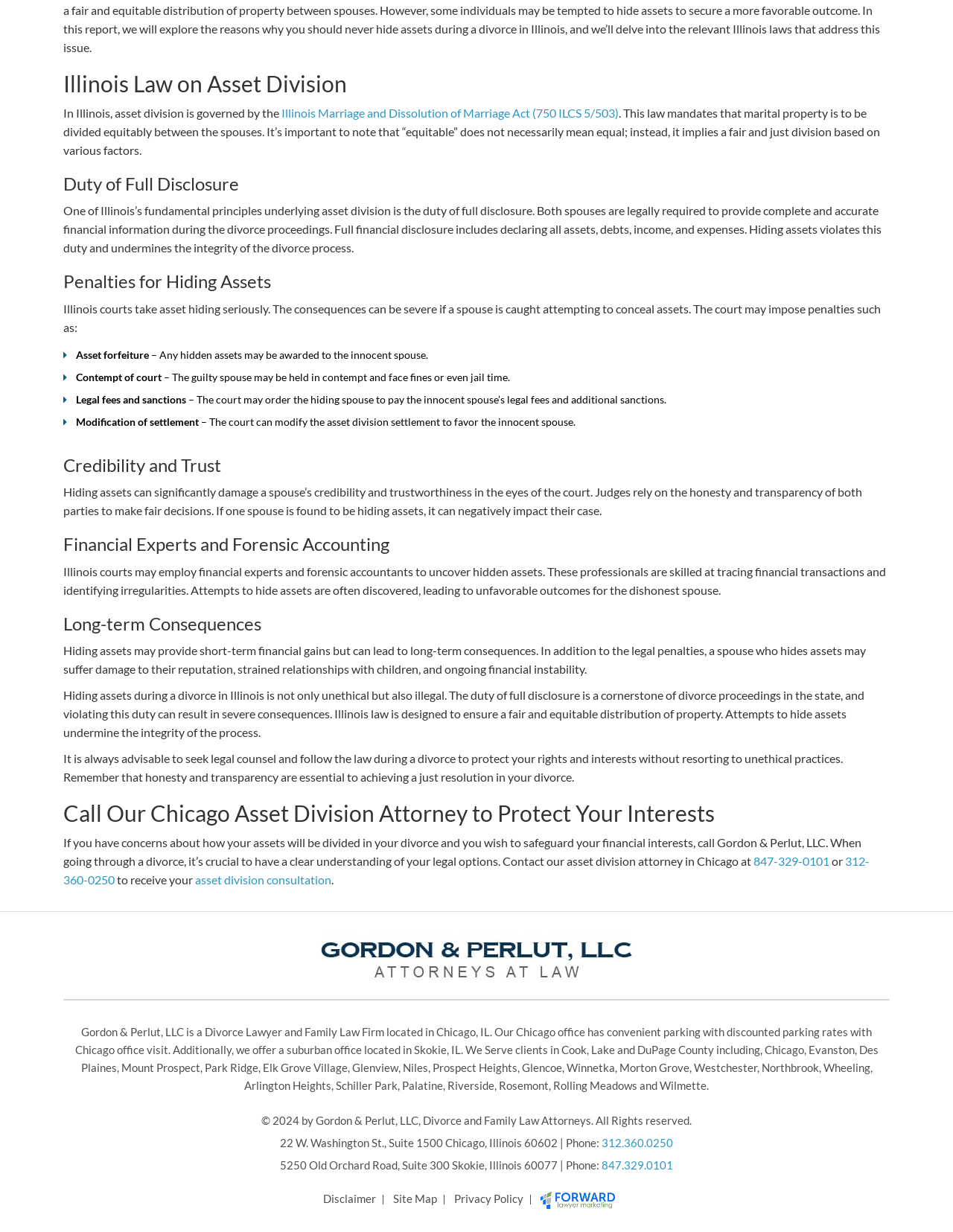Predict the bounding box coordinates of the UI element that matches this description: "847-329-0101". The coordinates should be in the format [left, top, right, bottom] with each value between 0 and 1.

[0.791, 0.693, 0.87, 0.705]